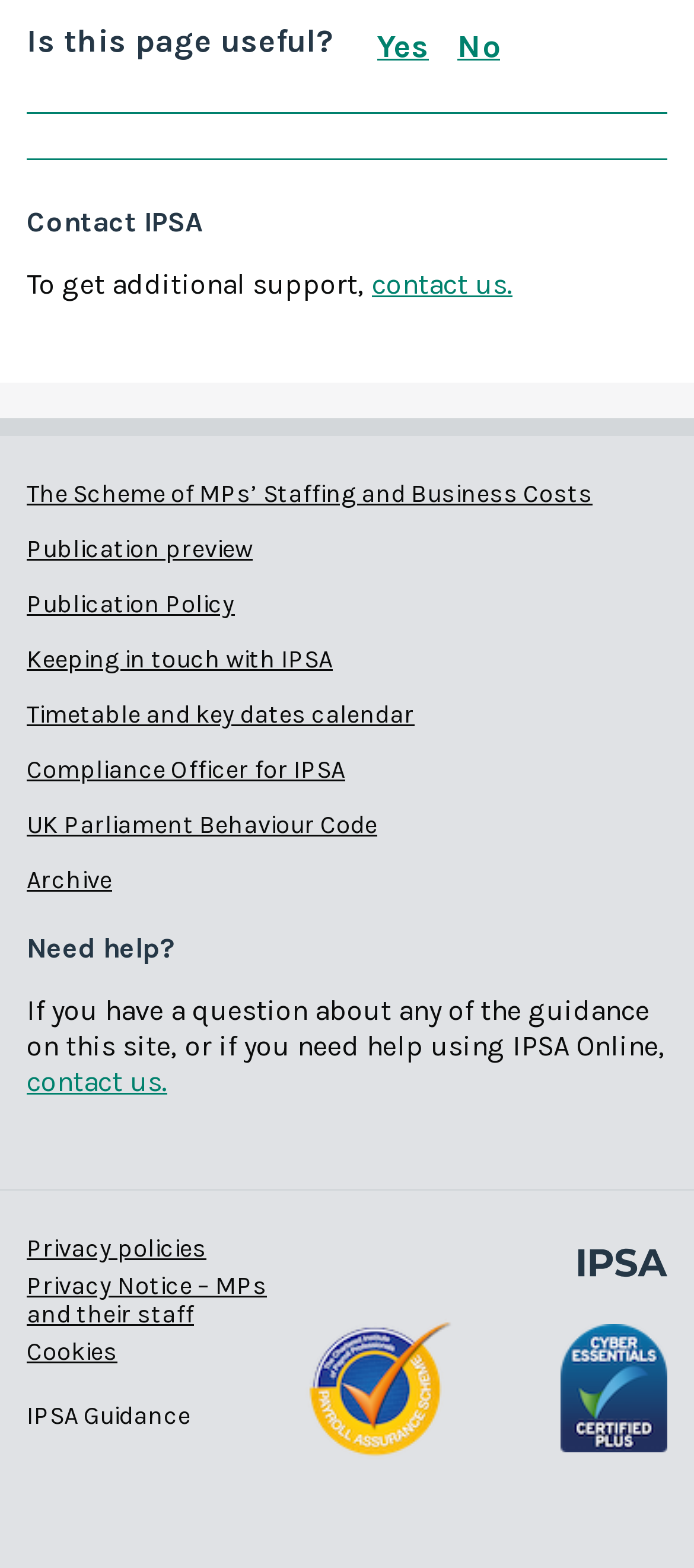Please locate the bounding box coordinates of the element's region that needs to be clicked to follow the instruction: "Visit 'CIPP Payroll Assurance Scheme'". The bounding box coordinates should be provided as four float numbers between 0 and 1, i.e., [left, top, right, bottom].

[0.436, 0.914, 0.654, 0.936]